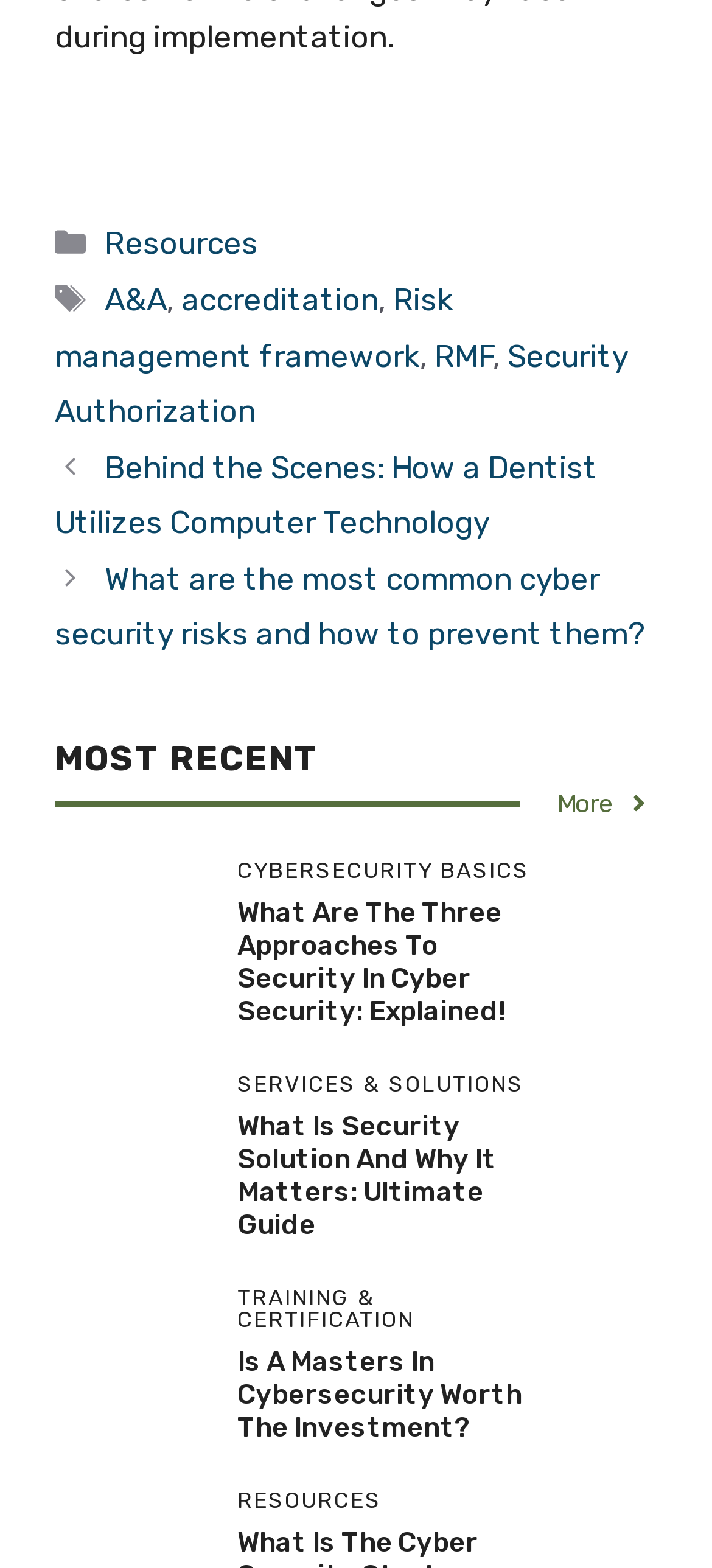Please specify the bounding box coordinates for the clickable region that will help you carry out the instruction: "Explore the 'SERVICES & SOLUTIONS' section".

[0.333, 0.684, 0.756, 0.698]